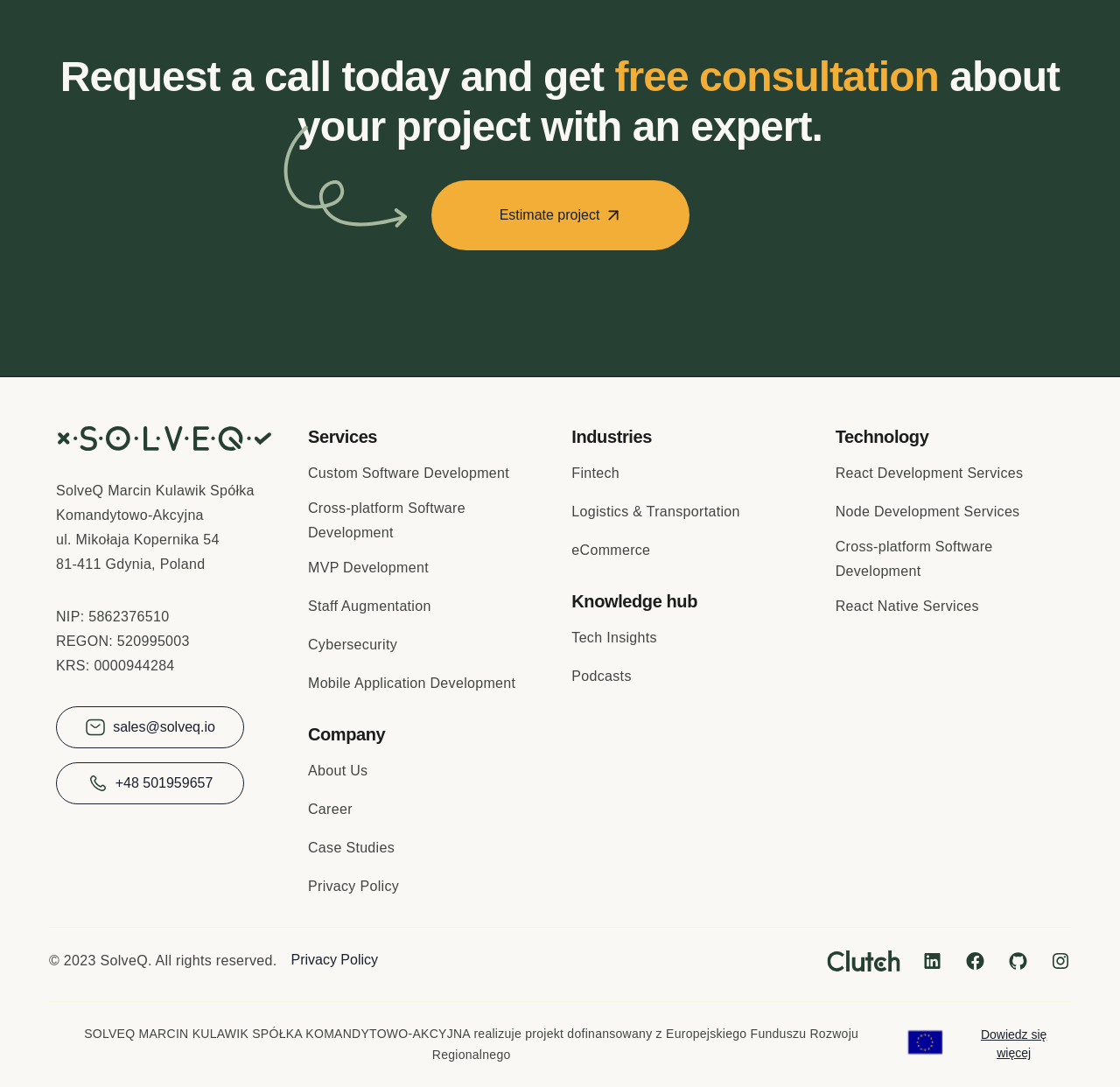Determine the bounding box coordinates for the clickable element required to fulfill the instruction: "Learn about Custom Software Development". Provide the coordinates as four float numbers between 0 and 1, i.e., [left, top, right, bottom].

[0.275, 0.424, 0.455, 0.447]